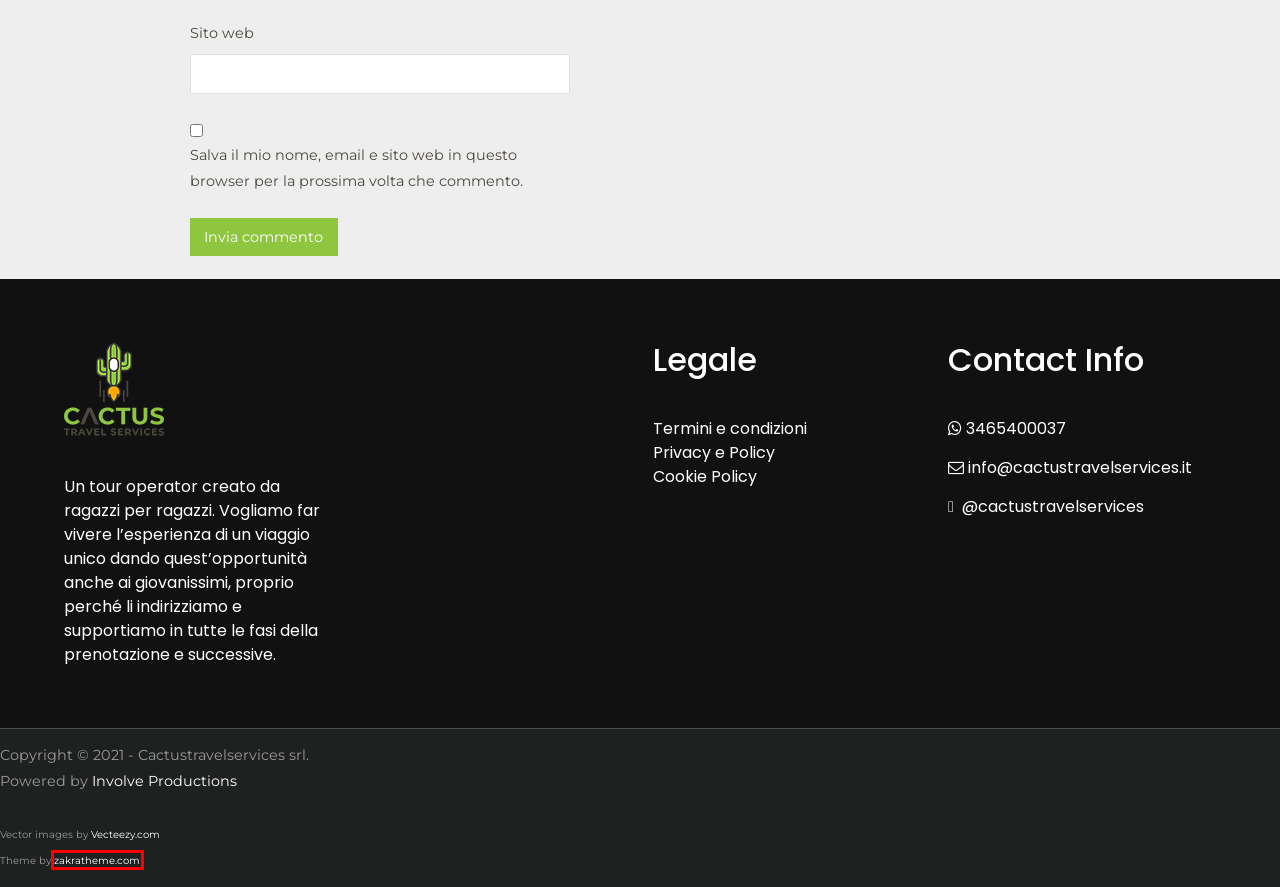Examine the screenshot of a webpage with a red bounding box around a UI element. Your task is to identify the webpage description that best corresponds to the new webpage after clicking the specified element. The given options are:
A. cactus – Cactus – Travel Services
B. ZAKRA Multipurpose WordPress Theme - Fast, Customizable & SEO-Friendly
C. Involve Productions | Il tuo prodotto verso lo spazio
D. Privacy policy – Cactus – Travel Services
E. Cookie policy – Cactus – Travel Services
F. 5 Reasons It's Totally Okay to Say 'No' to a Relationship | The Everygirl
G. Are Mailorder Birdes-to-be Really Substantial? – Cactus – Travel Services
H. Termini & Condizioni – Cactus – Travel Services

B